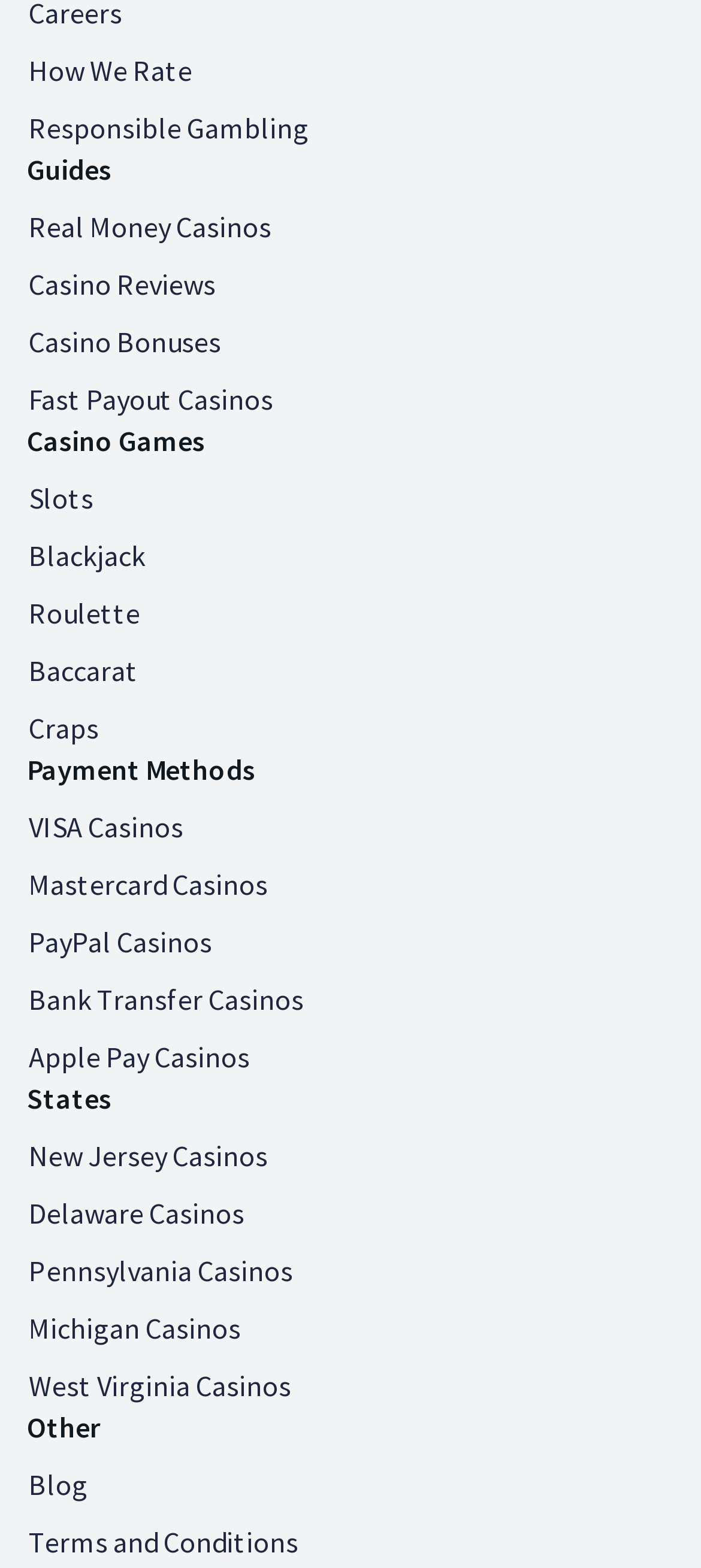Please indicate the bounding box coordinates for the clickable area to complete the following task: "Learn about how we rate". The coordinates should be specified as four float numbers between 0 and 1, i.e., [left, top, right, bottom].

[0.041, 0.034, 0.274, 0.057]